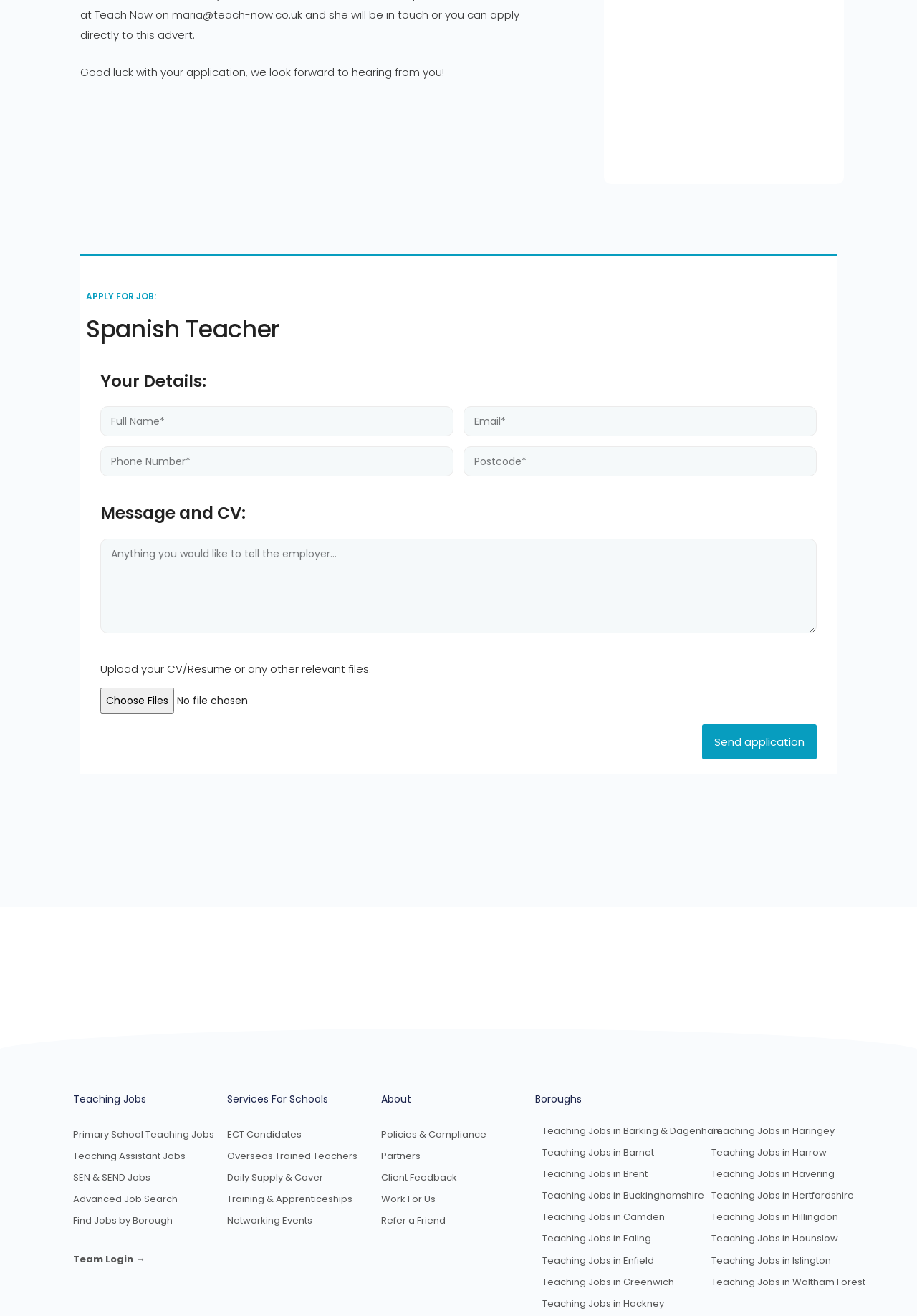Please identify the bounding box coordinates of the element's region that should be clicked to execute the following instruction: "click the first link". The bounding box coordinates must be four float numbers between 0 and 1, i.e., [left, top, right, bottom].

None